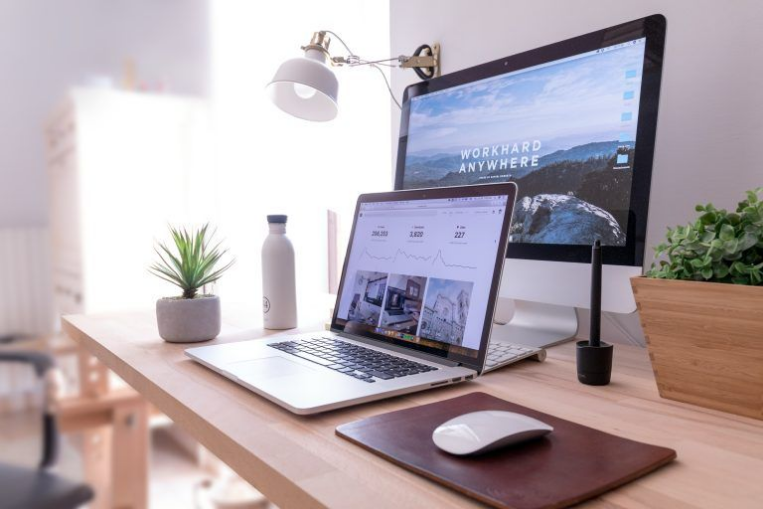Thoroughly describe what you see in the image.

The image showcases a stylish and modern workspace, replete with essential technology and aesthetic elements tailored for productivity. A sleek laptop is open on a wooden desk, displaying intricate graphs and statistics, indicative of ongoing work or analytics. Next to it, a sophisticated desktop monitor features a scenic backdrop with the motivational phrase "WORK HARD ANYWHERE," inspiring creativity and dedication.

The workspace is complemented by a minimalistic desk lamp that provides ample lighting, and a small potted plant adds a touch of greenery, enhancing the environment's freshness. A dark leather mouse pad and a wireless mouse ensure smooth navigation between tasks, while a stainless steel water bottle and a sleek pen holder maintain a tidy and organized aesthetic. The overall setup reflects a blend of functionality and style, catering perfectly to the needs of a modern professional.